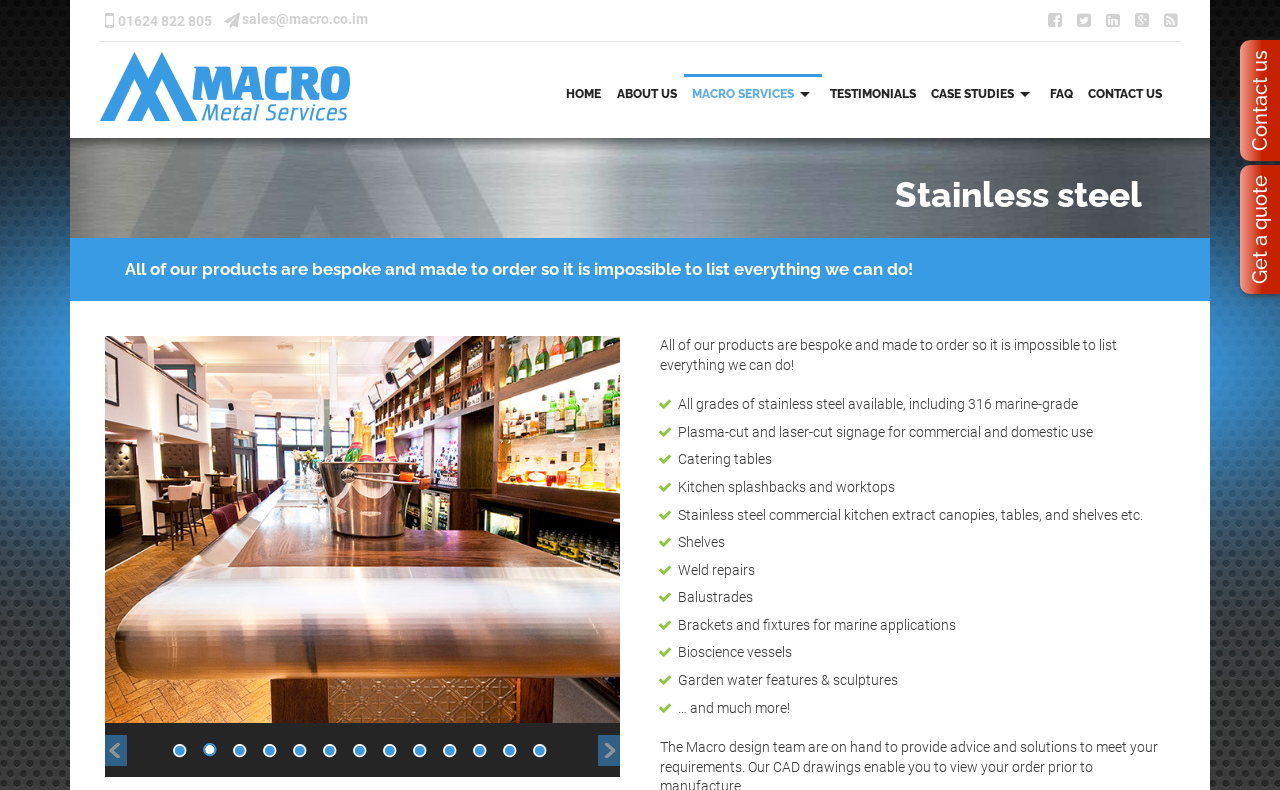What is the material used for the products?
Could you please answer the question thoroughly and with as much detail as possible?

I found the material used for the products by looking at the heading 'Stainless steel' which is located at the top of the webpage, and it is also mentioned in the text 'All grades of stainless steel available, including 316 marine-grade'.